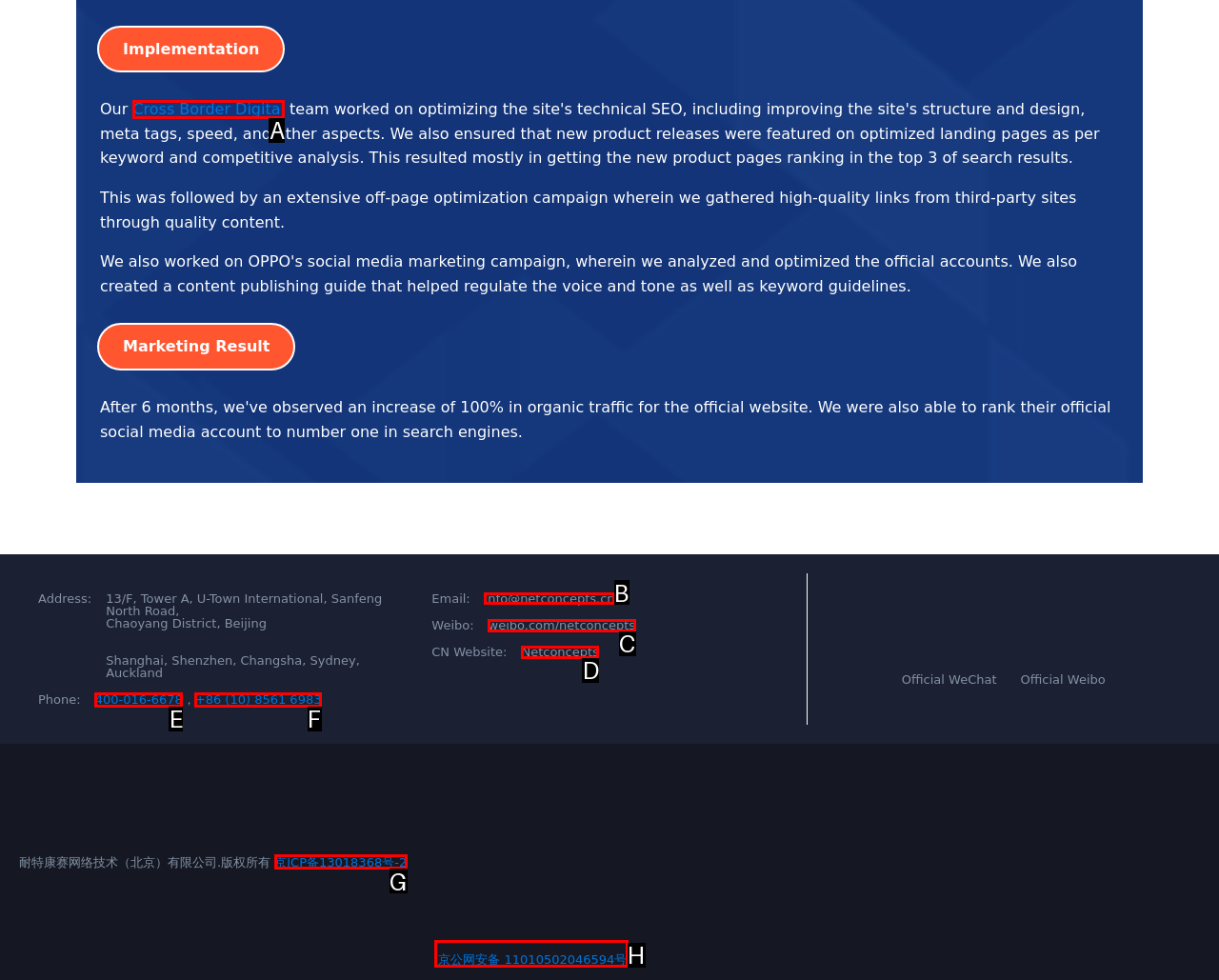Identify the correct UI element to click on to achieve the following task: Email to info@netconcepts.cn Respond with the corresponding letter from the given choices.

B